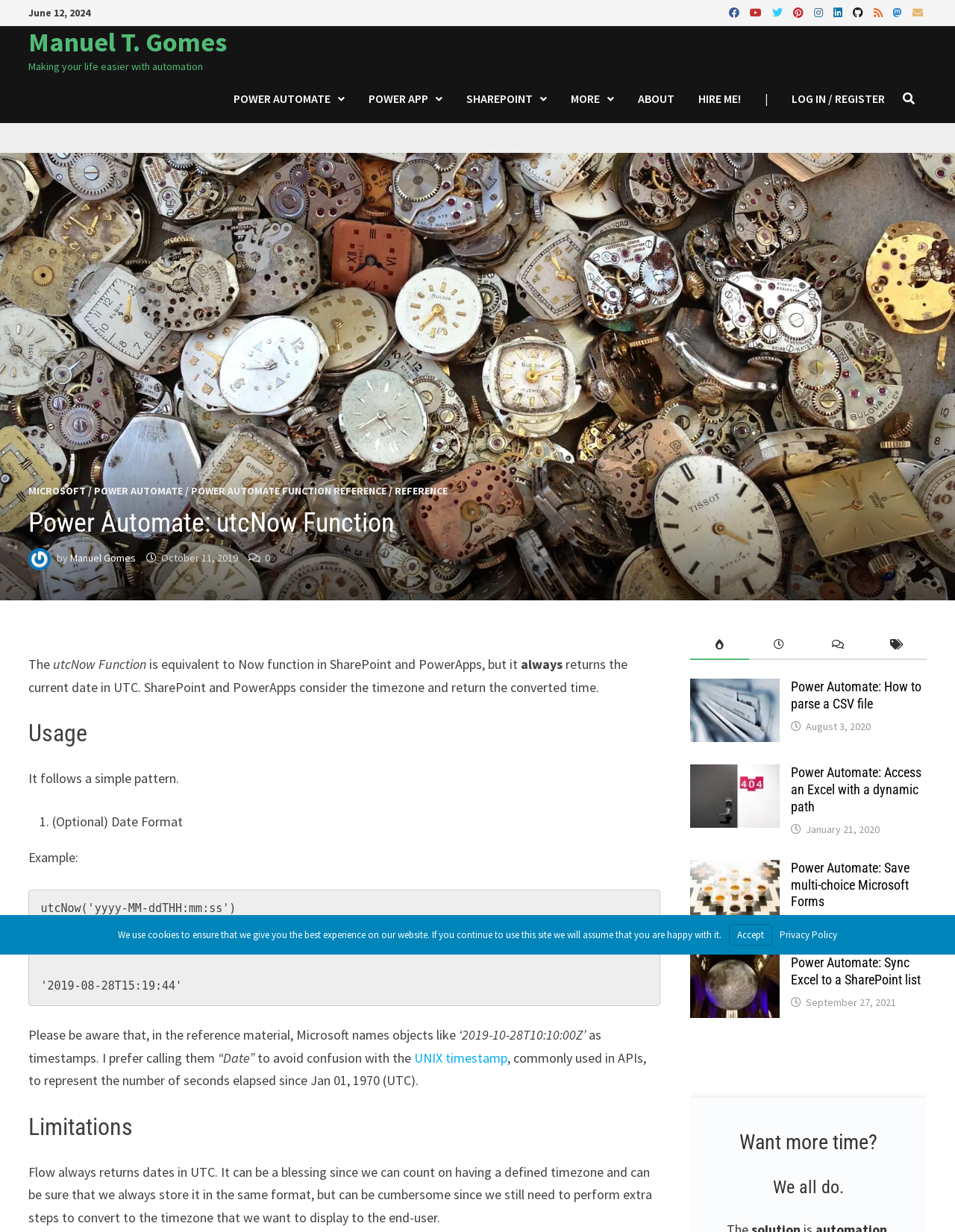Highlight the bounding box coordinates of the element that should be clicked to carry out the following instruction: "Click on the 'POWER AUTOMATE FUNCTION REFERENCE' link". The coordinates must be given as four float numbers ranging from 0 to 1, i.e., [left, top, right, bottom].

[0.2, 0.393, 0.405, 0.404]